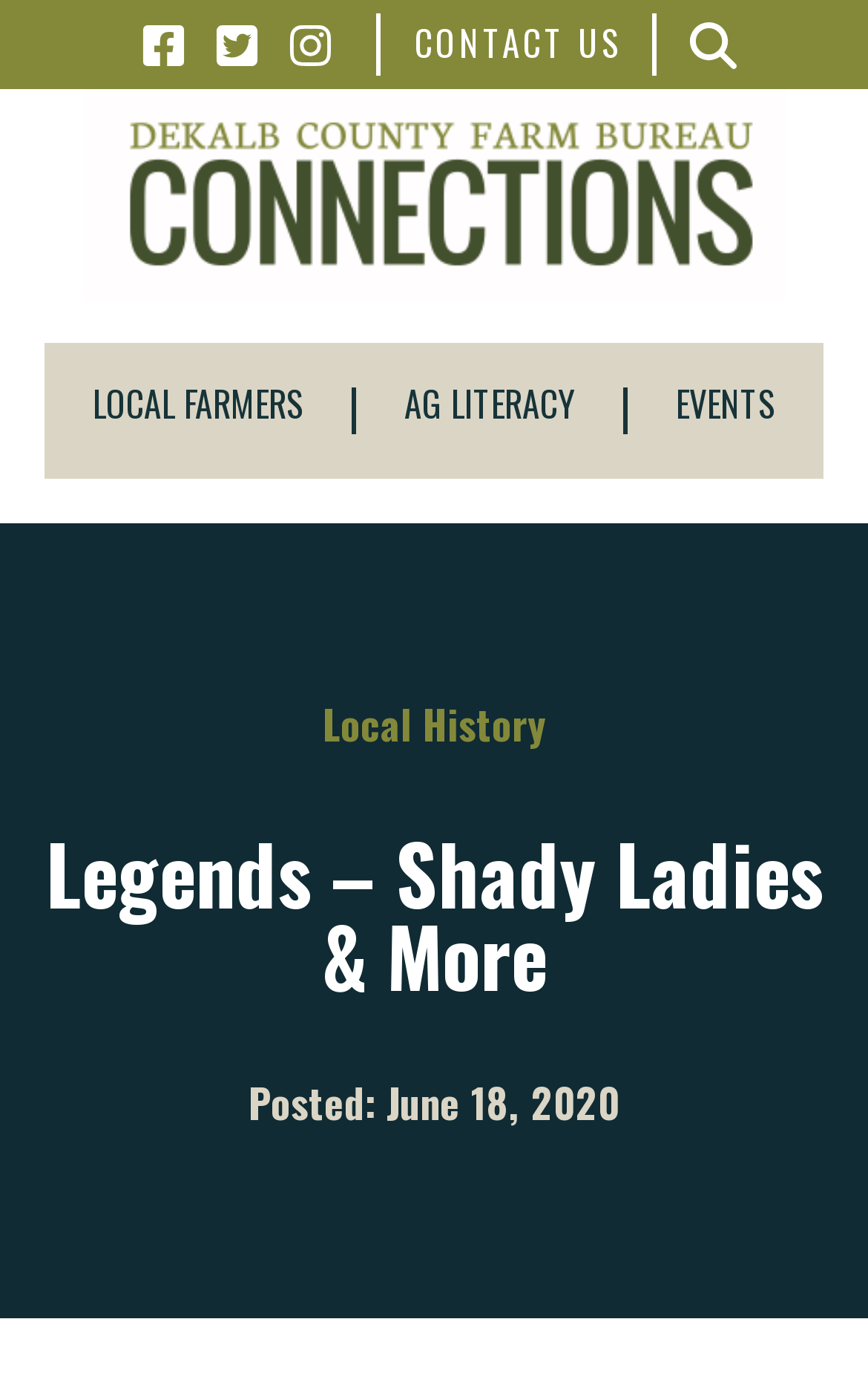Please answer the following query using a single word or phrase: 
How many links are in the top navigation bar?

5